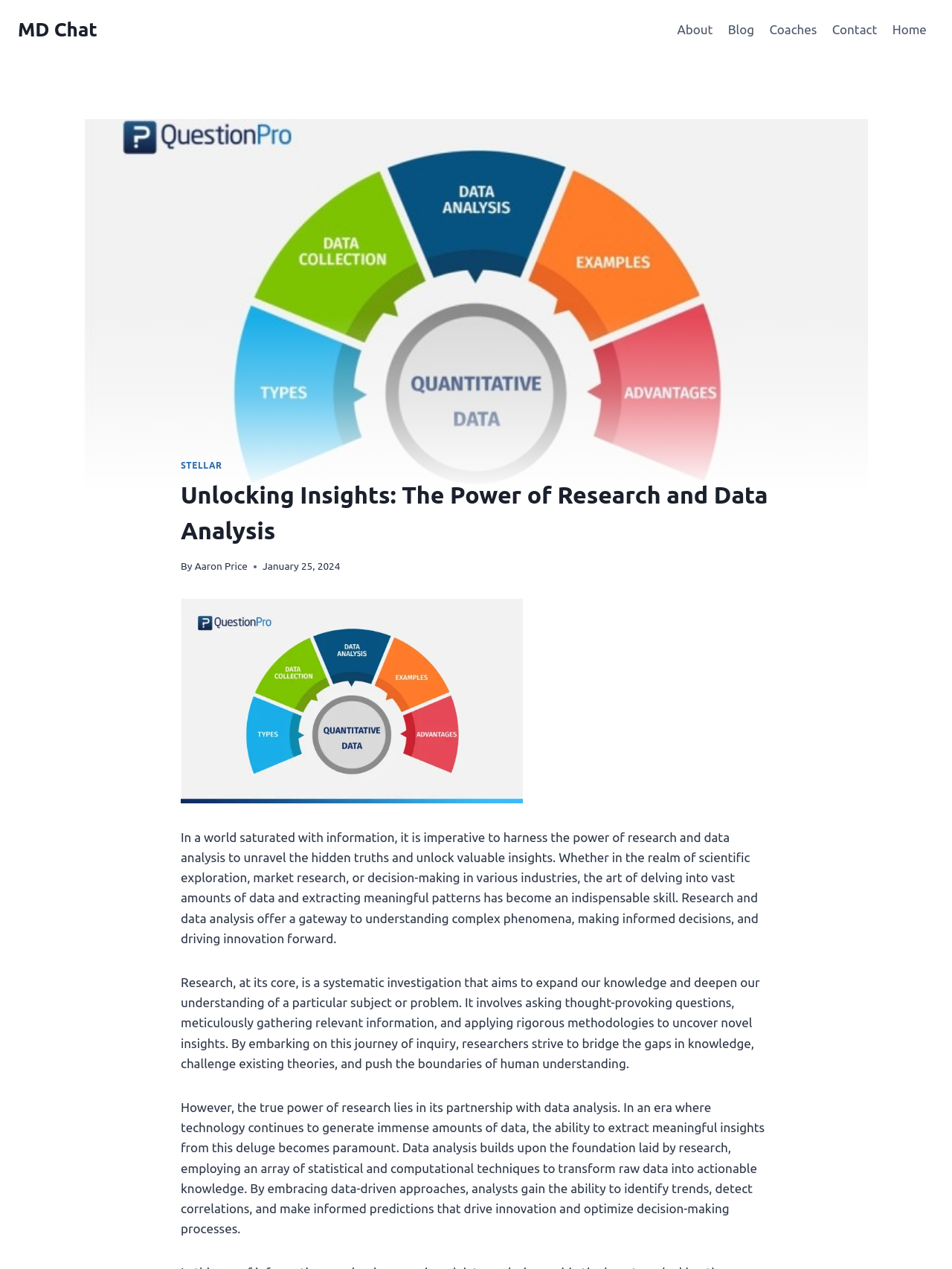What is the author's name?
Using the screenshot, give a one-word or short phrase answer.

Aaron Price